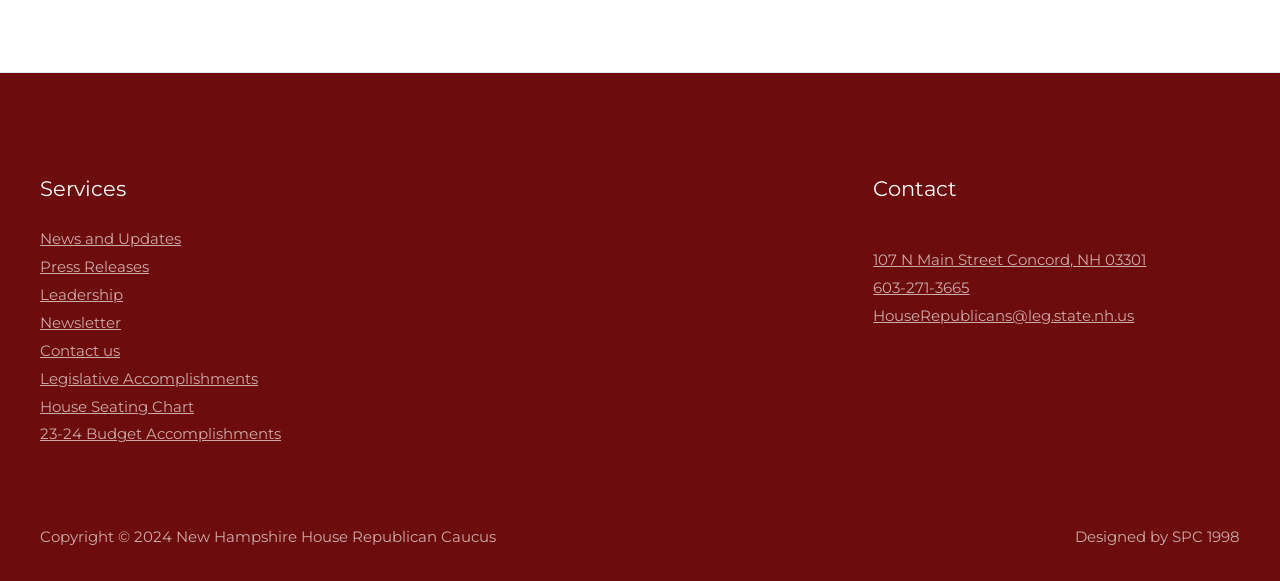Identify and provide the bounding box coordinates of the UI element described: "News and Updates". The coordinates should be formatted as [left, top, right, bottom], with each number being a float between 0 and 1.

[0.031, 0.395, 0.141, 0.428]